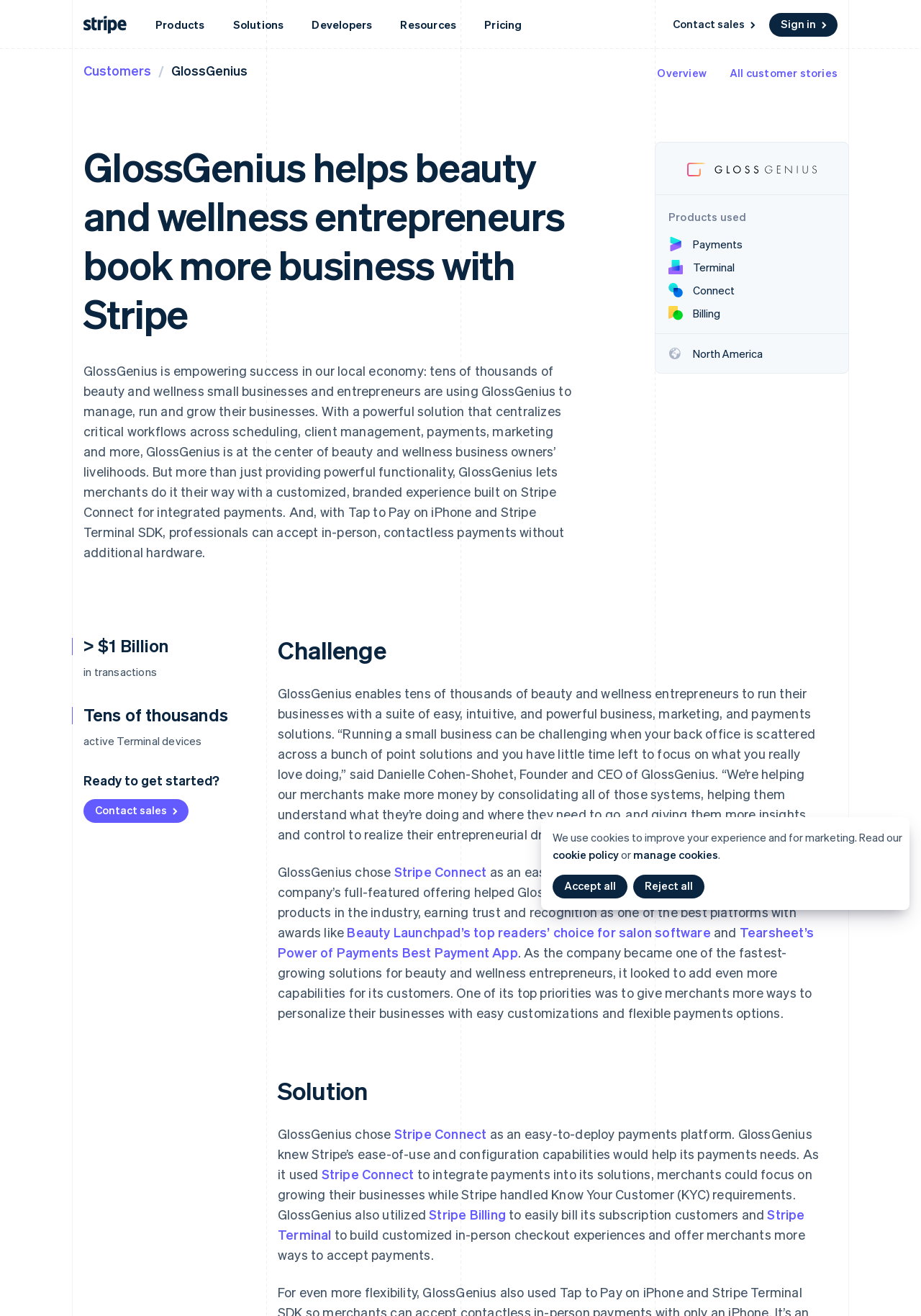What is the main purpose of GlossGenius?
Refer to the image and provide a one-word or short phrase answer.

Book more business